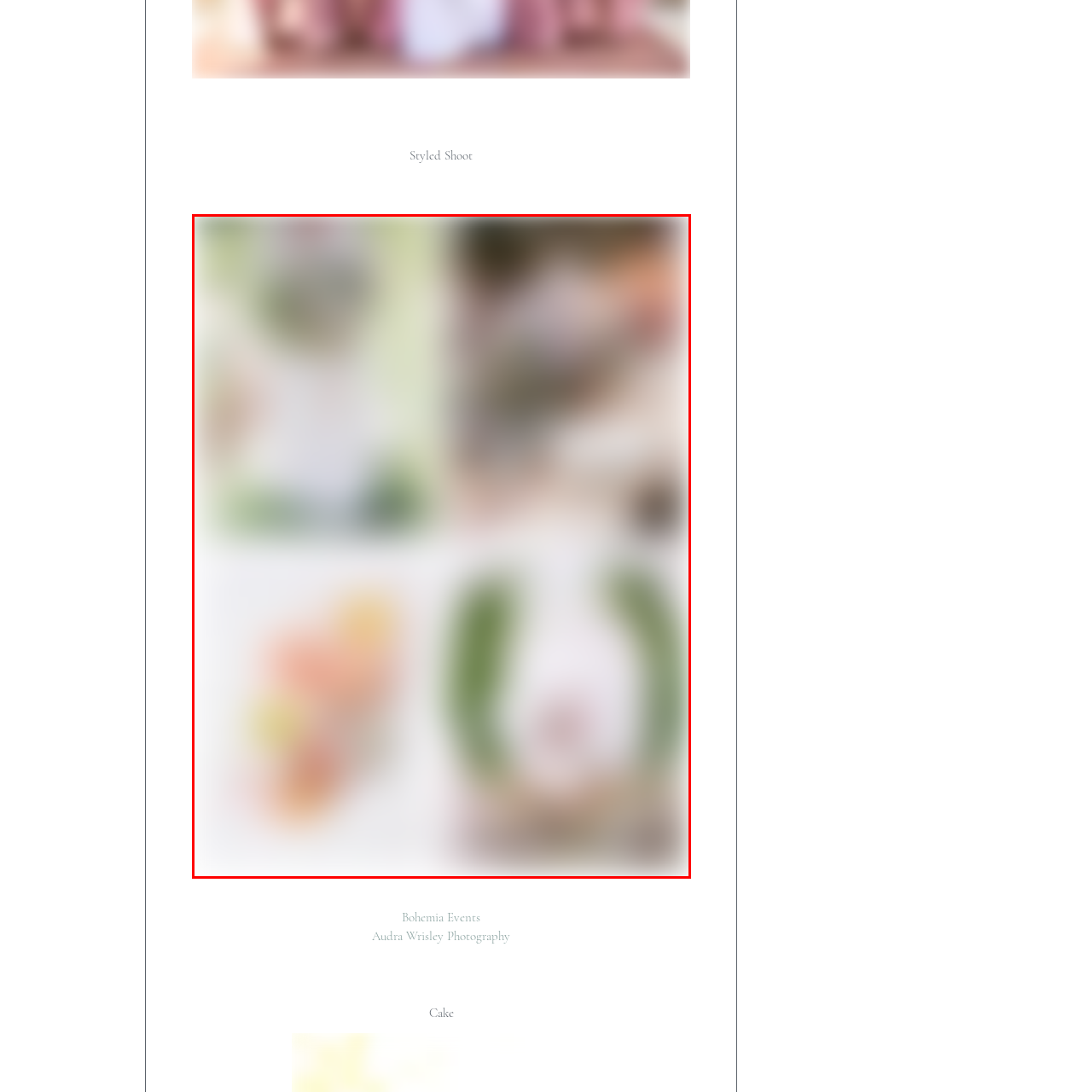Observe the image inside the red bounding box and respond to the question with a single word or phrase:
Is the wedding theme related to spring?

Yes